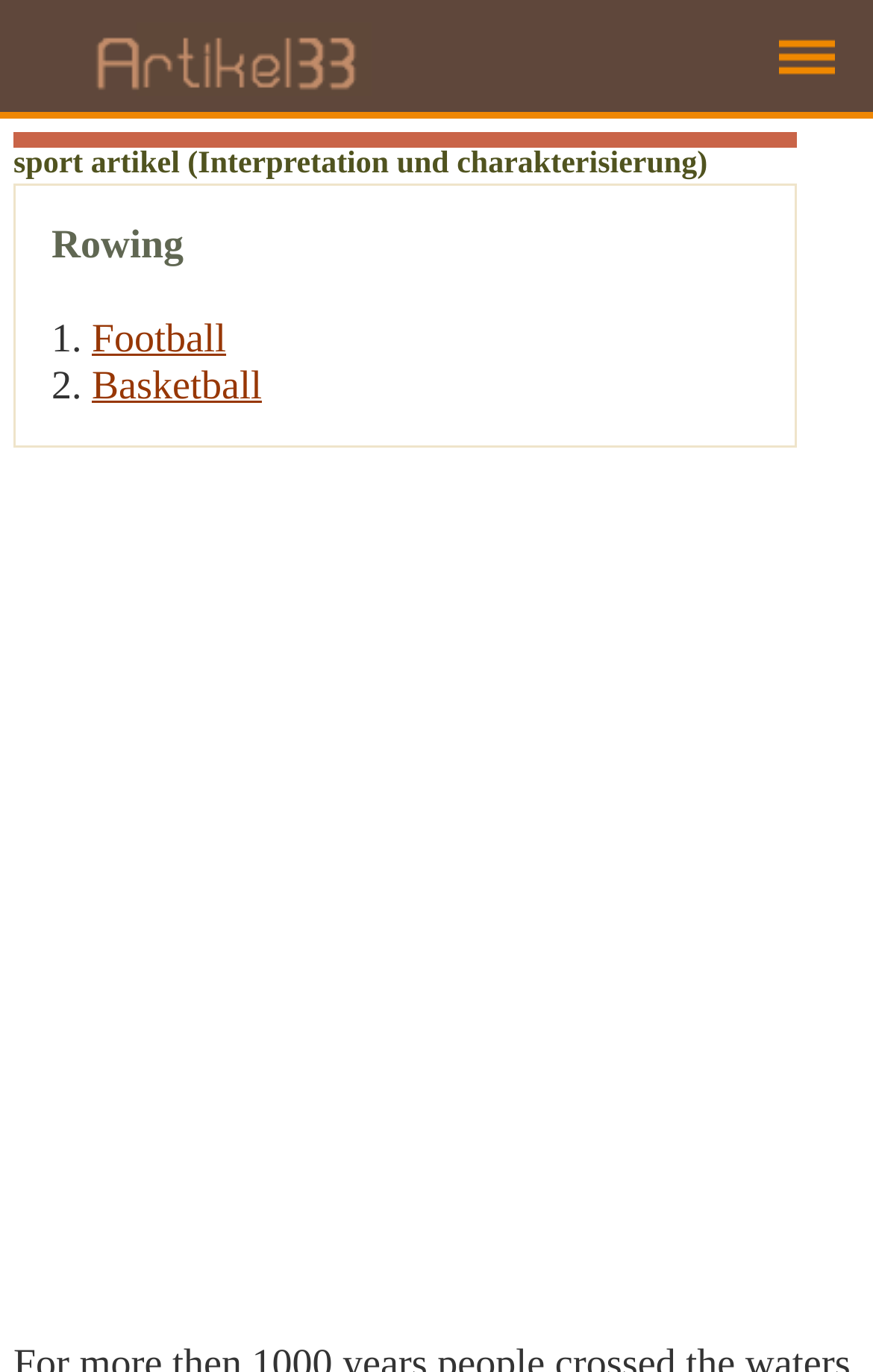Locate the bounding box of the UI element based on this description: "title="artikel33.com logo"". Provide four float numbers between 0 and 1 as [left, top, right, bottom].

[0.003, 0.002, 0.515, 0.083]